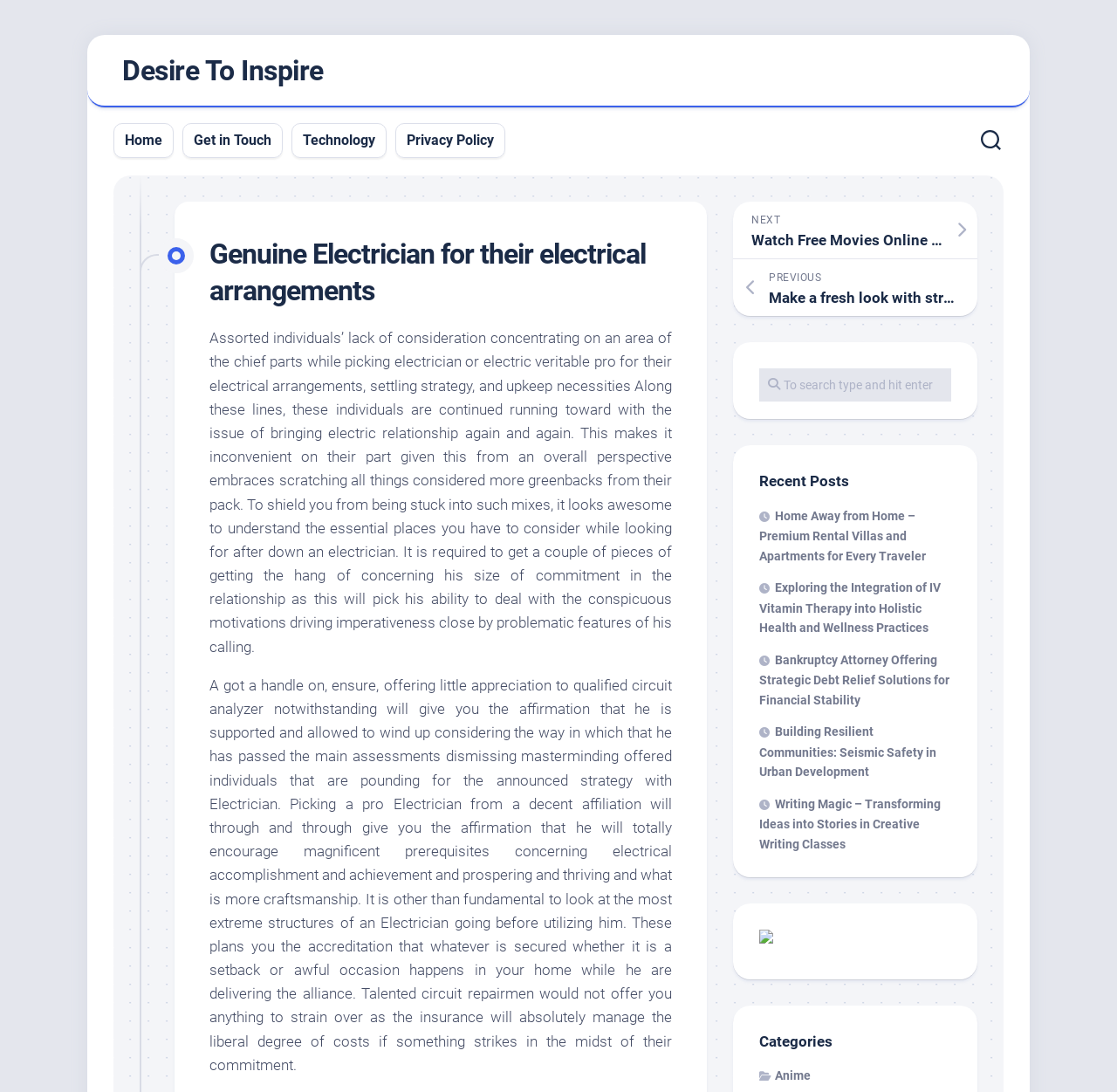Please indicate the bounding box coordinates for the clickable area to complete the following task: "Click on the 'NEXT' link". The coordinates should be specified as four float numbers between 0 and 1, i.e., [left, top, right, bottom].

[0.656, 0.185, 0.875, 0.237]